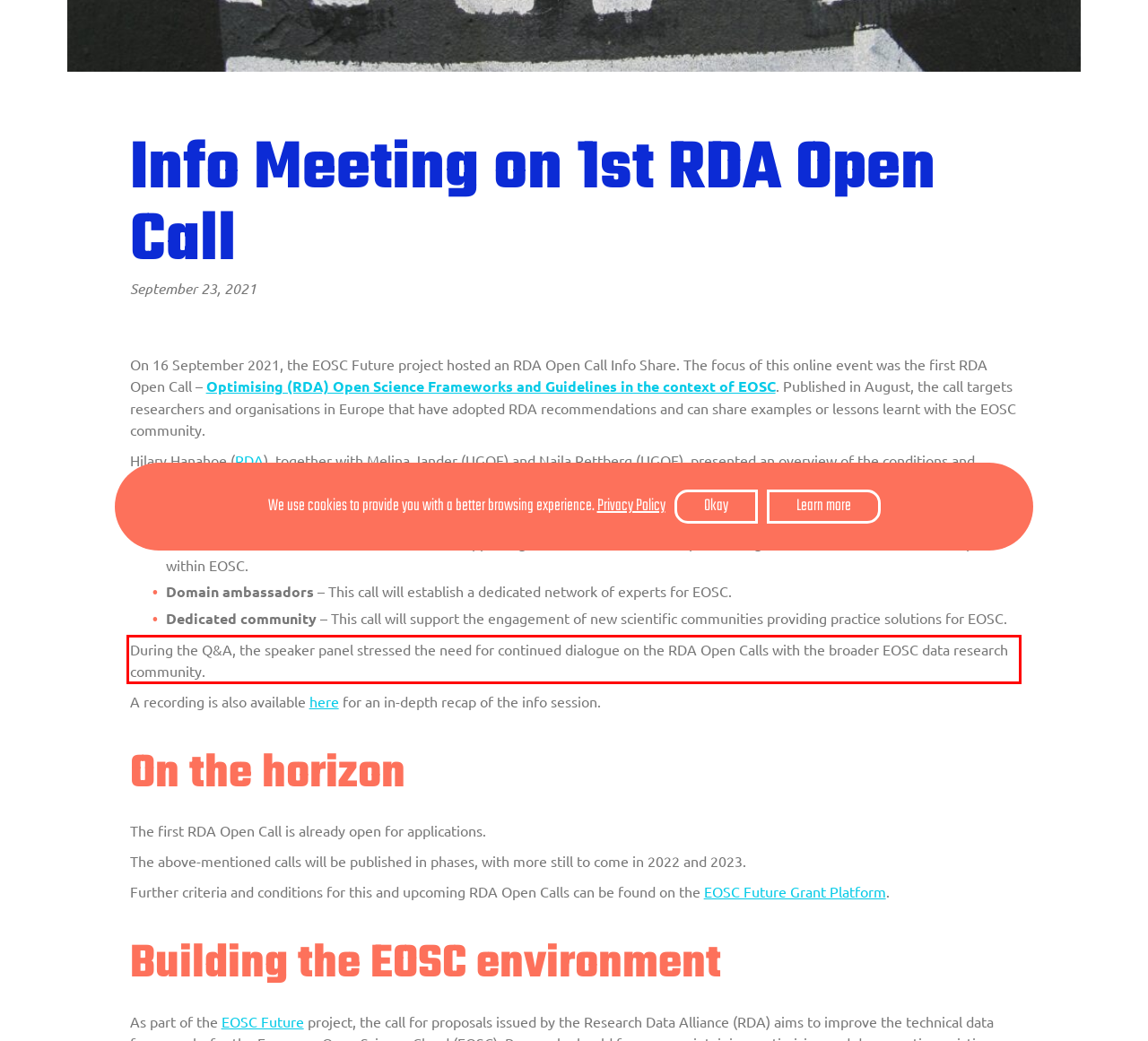Given a webpage screenshot with a red bounding box, perform OCR to read and deliver the text enclosed by the red bounding box.

During the Q&A, the speaker panel stressed the need for continued dialogue on the RDA Open Calls with the broader EOSC data research community.